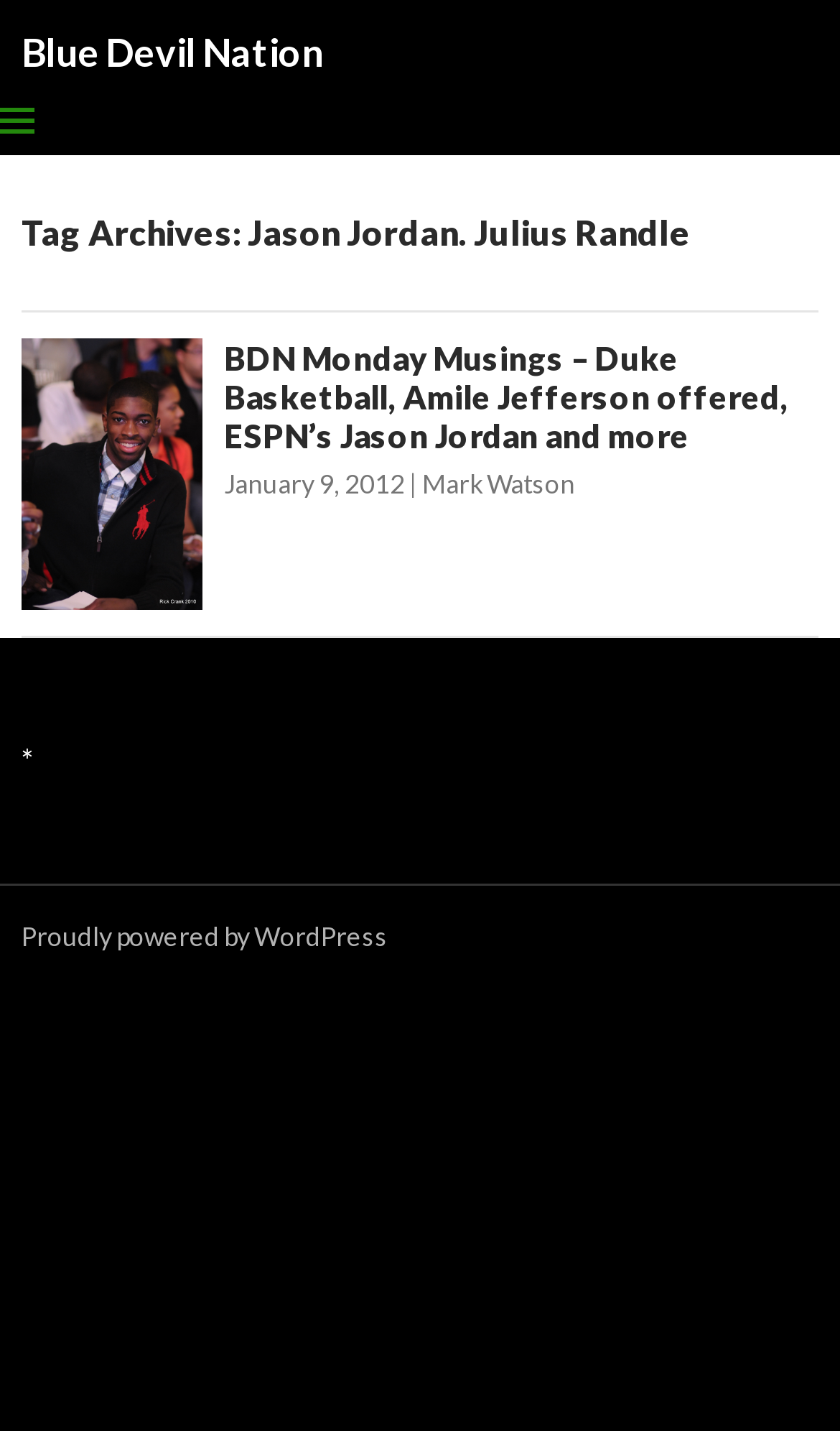What is the name of the website?
Using the visual information, respond with a single word or phrase.

Blue Devil Nation